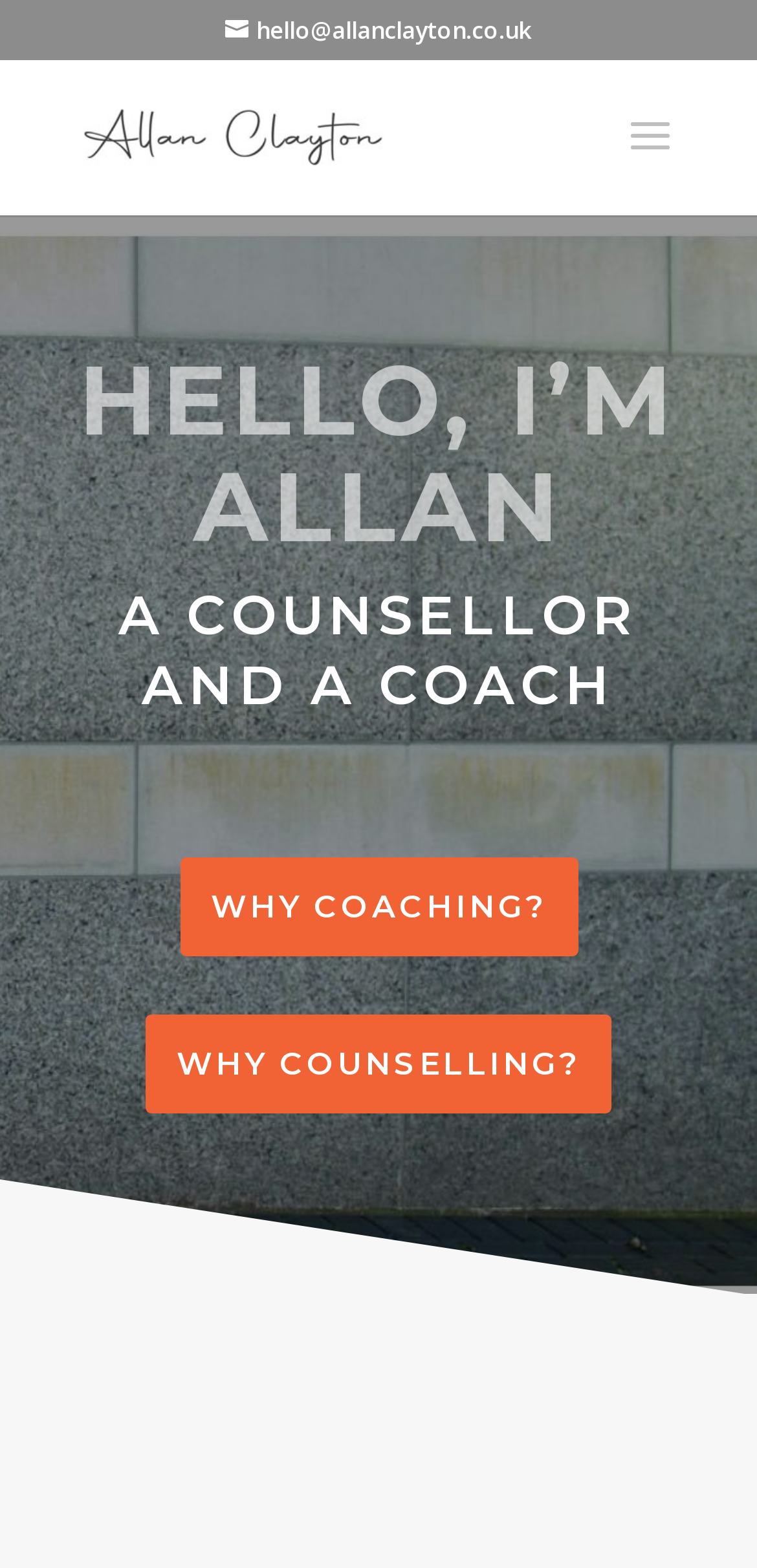What is the email address of Allan Clayton?
Give a single word or phrase as your answer by examining the image.

hello@allanclayton.co.uk